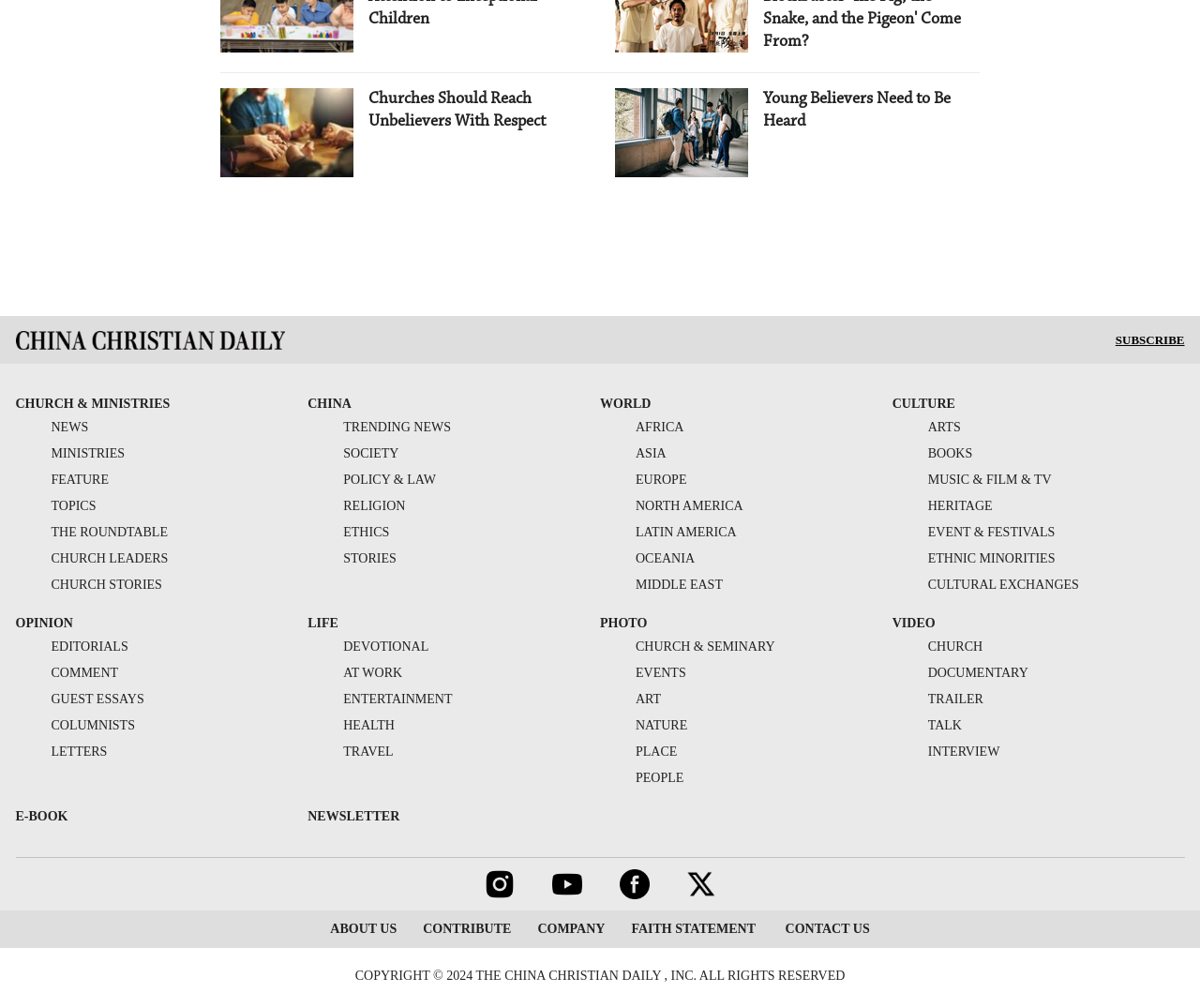Locate the bounding box coordinates of the item that should be clicked to fulfill the instruction: "Subscribe".

[0.93, 0.331, 0.987, 0.345]